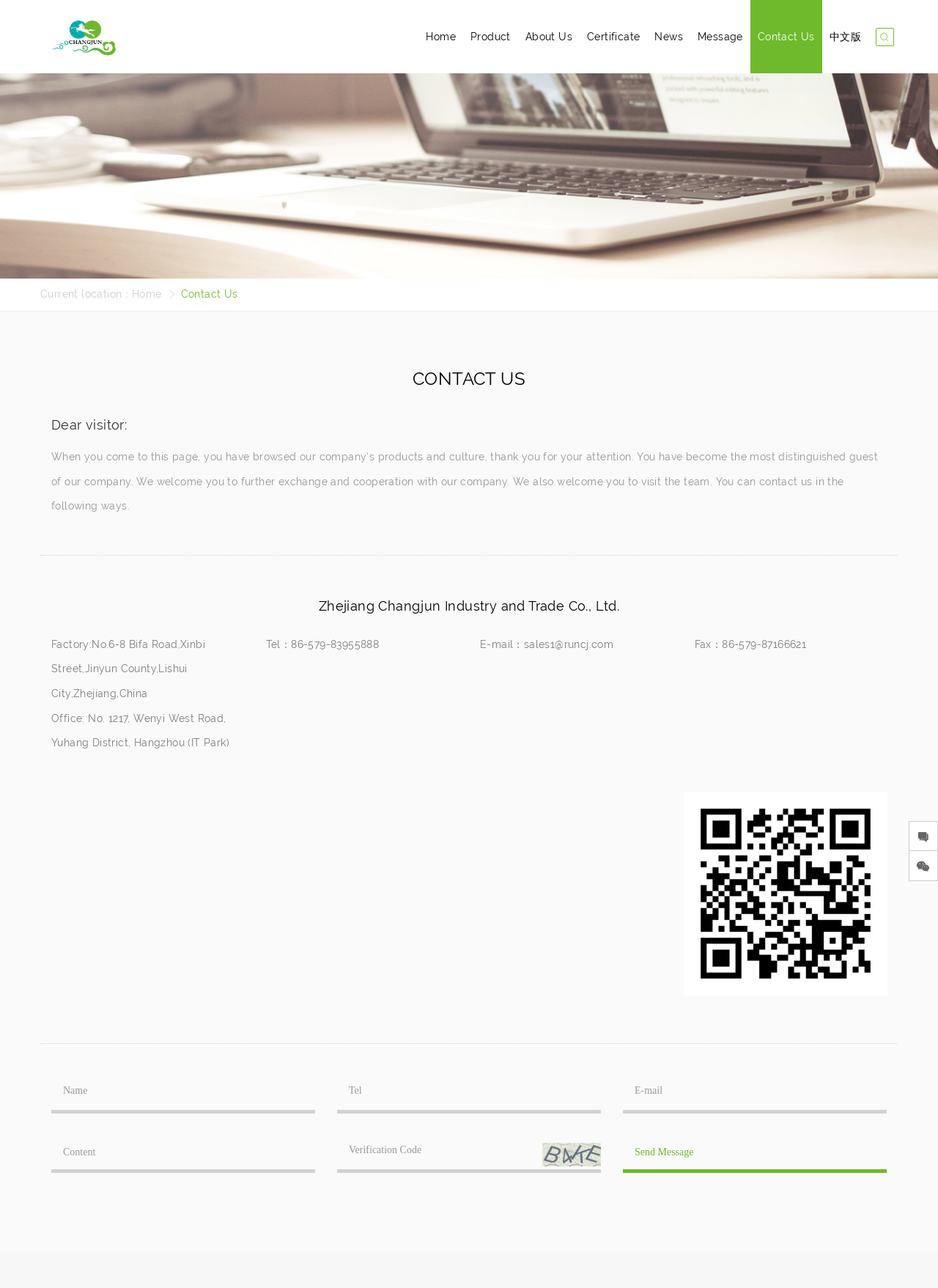Please identify the bounding box coordinates for the region that you need to click to follow this instruction: "Click the Home link".

[0.446, 0.0, 0.494, 0.057]